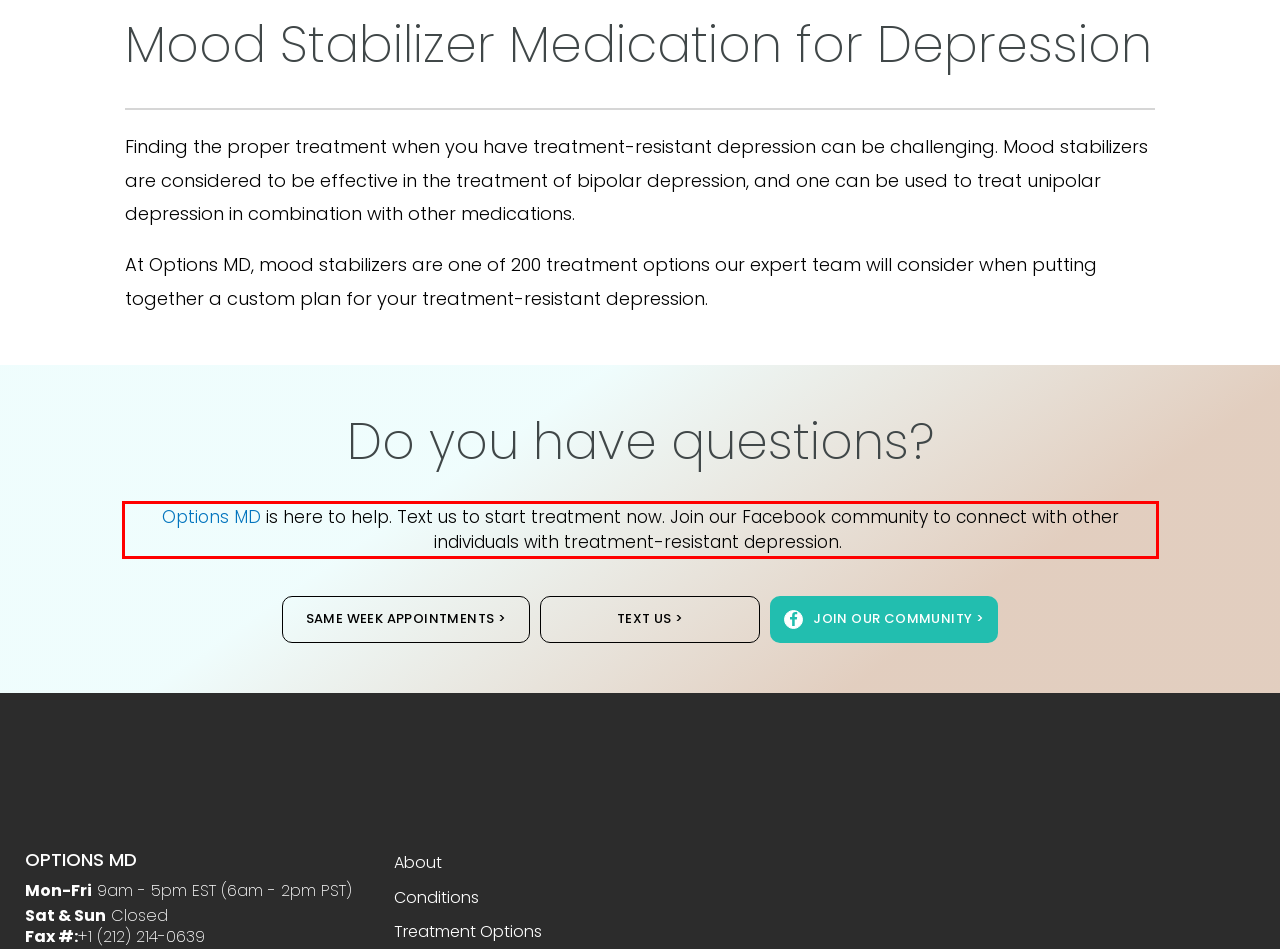By examining the provided screenshot of a webpage, recognize the text within the red bounding box and generate its text content.

Options MD is here to help. Text us to start treatment now. Join our Facebook community to connect with other individuals with treatment-resistant depression.